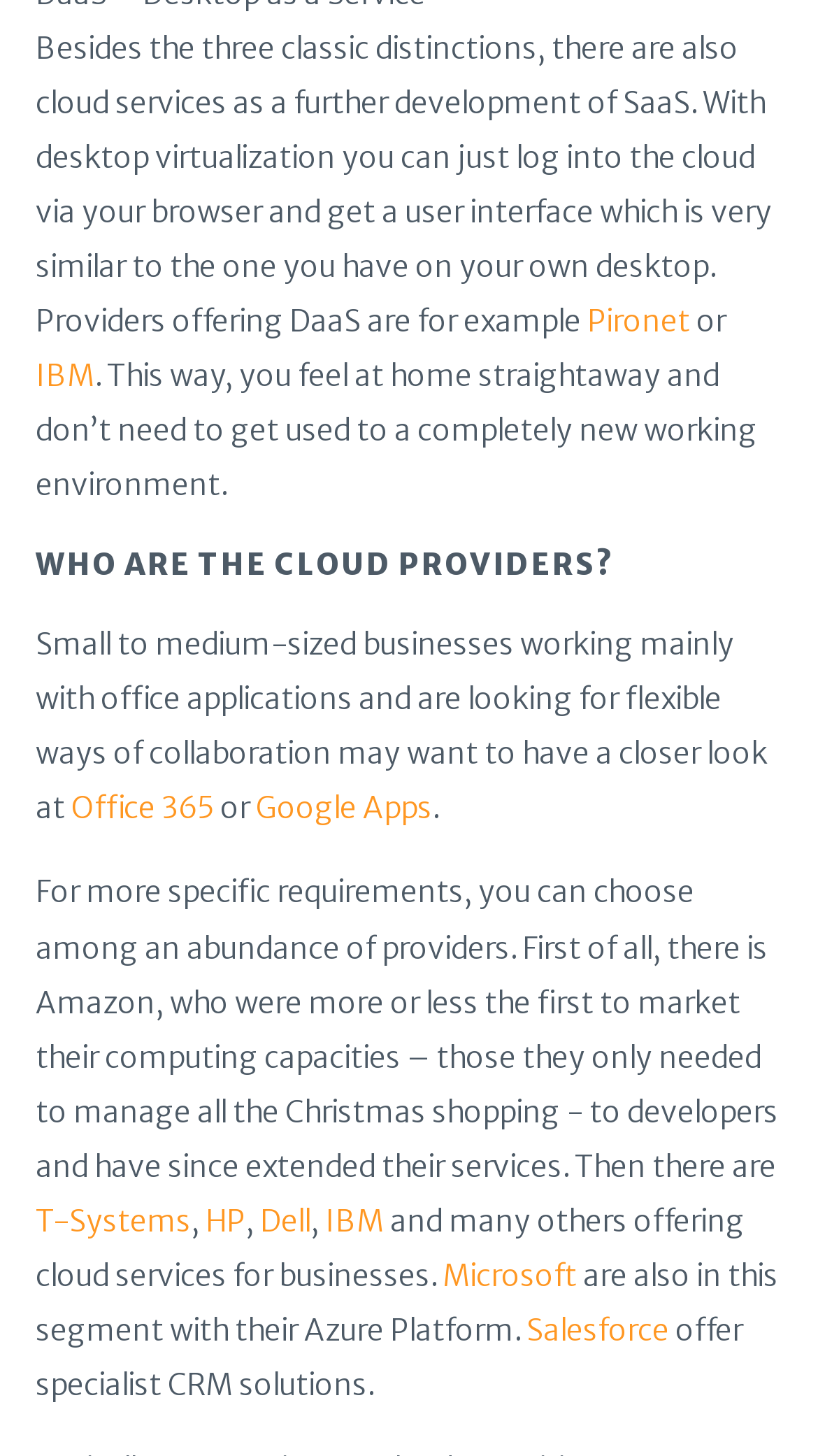Can you identify the bounding box coordinates of the clickable region needed to carry out this instruction: 'Check out Microsoft'? The coordinates should be four float numbers within the range of 0 to 1, stated as [left, top, right, bottom].

[0.541, 0.863, 0.705, 0.889]